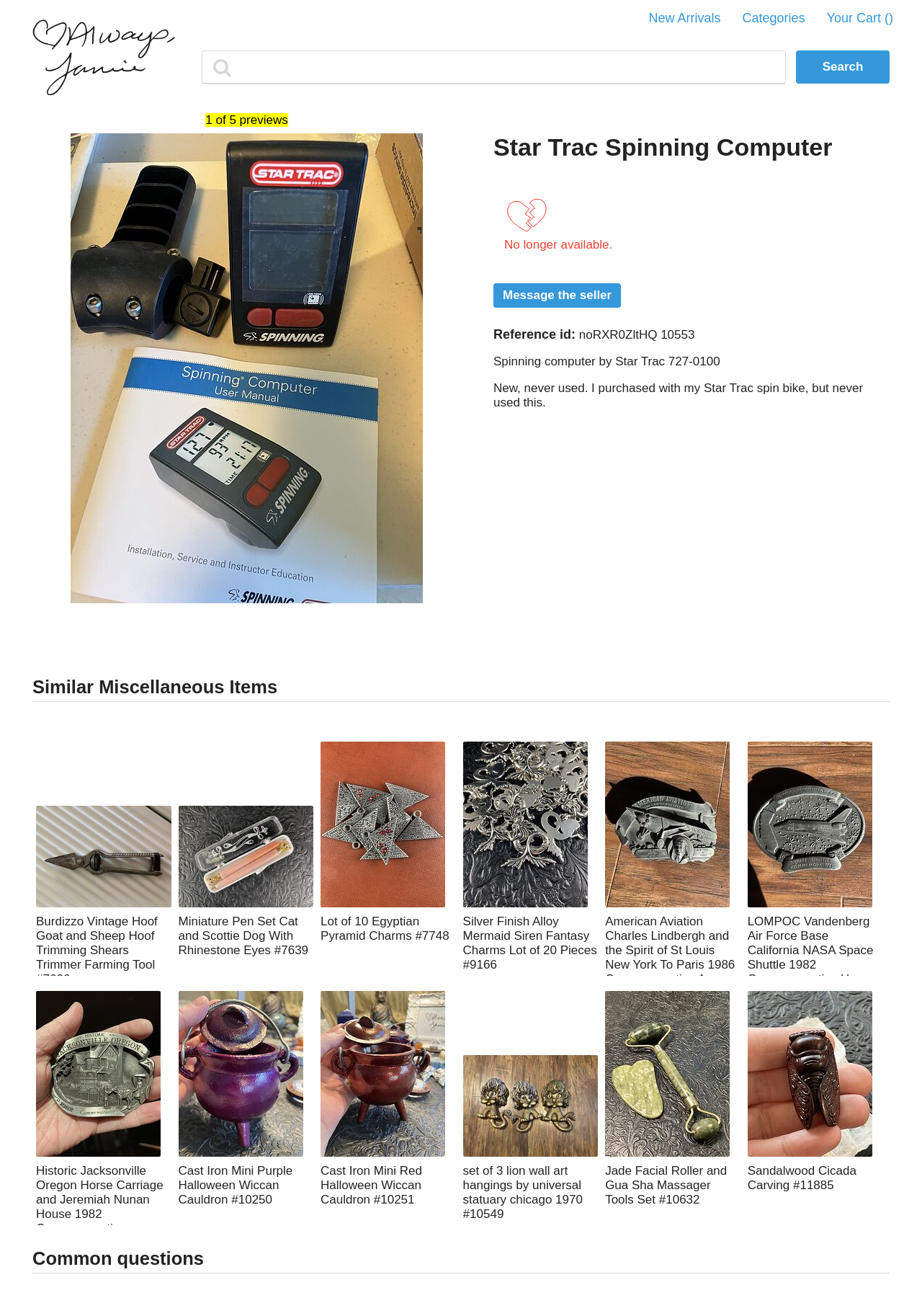Examine the screenshot and answer the question in as much detail as possible: What is the purpose of the 'Message the seller' button?

The purpose of the 'Message the seller' button can be inferred by its location and context. It is likely that this button allows potential buyers to send a message to the seller of the item, perhaps to ask questions or negotiate the price.